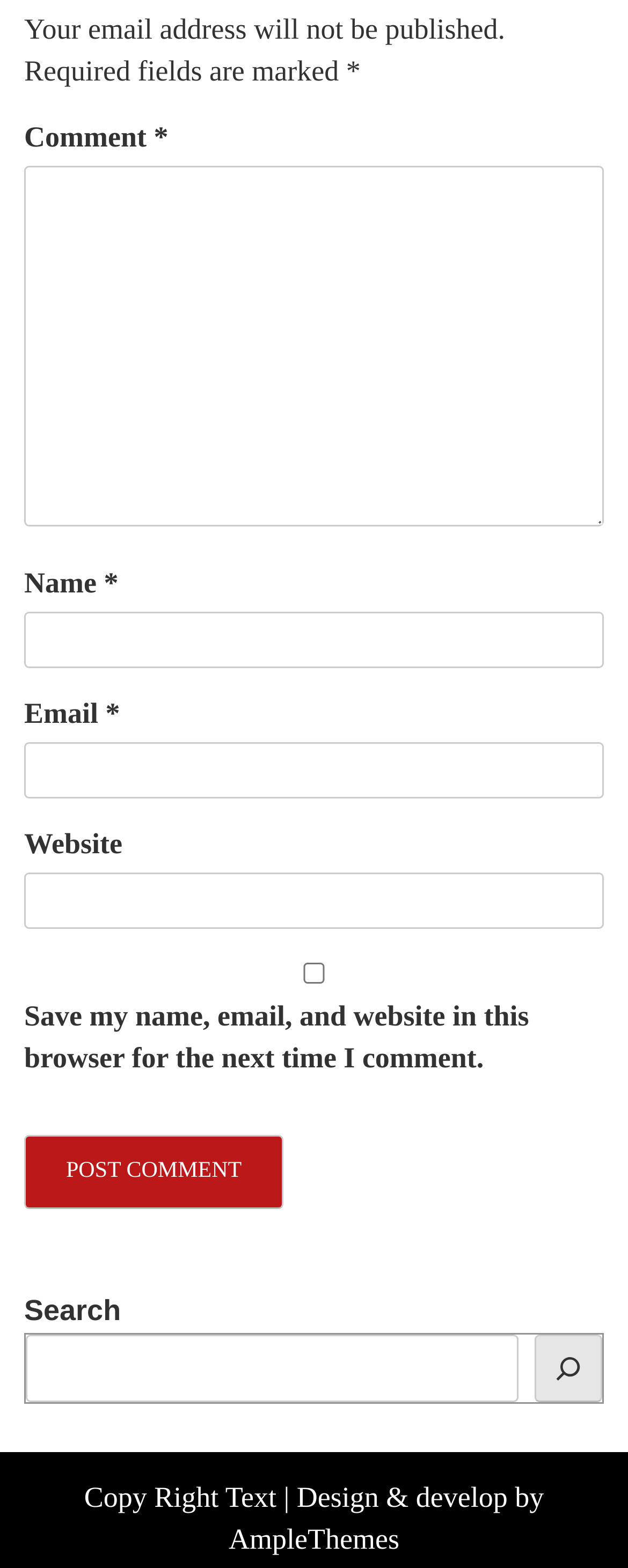Determine the bounding box coordinates of the region I should click to achieve the following instruction: "Search for something". Ensure the bounding box coordinates are four float numbers between 0 and 1, i.e., [left, top, right, bottom].

[0.041, 0.851, 0.826, 0.894]